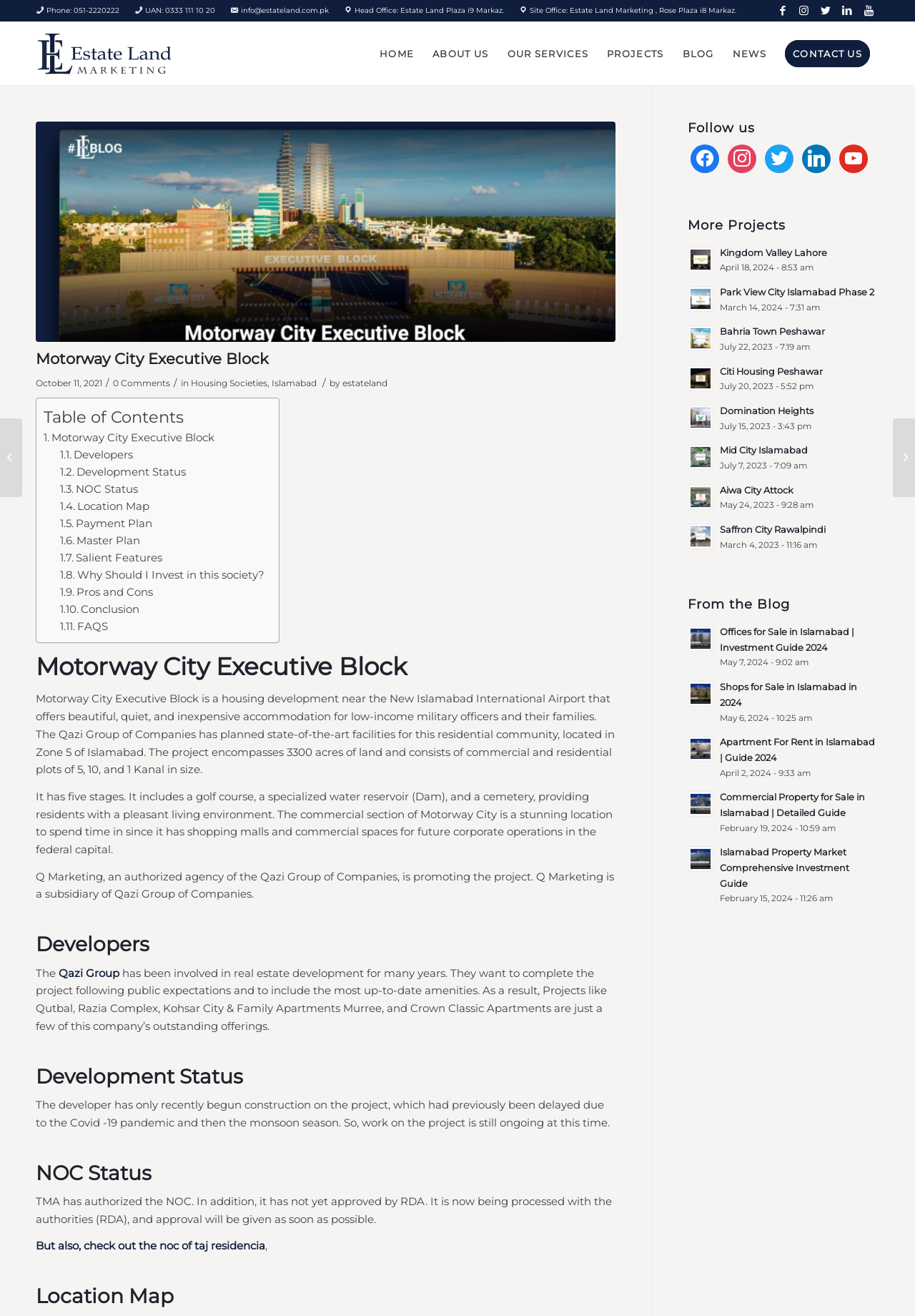What is the name of the company that has planned state-of-the-art facilities for this residential community?
Analyze the image and provide a thorough answer to the question.

According to the text, 'The Qazi Group of Companies has planned state-of-the-art facilities for this residential community, located in Zone 5 of Islamabad.'